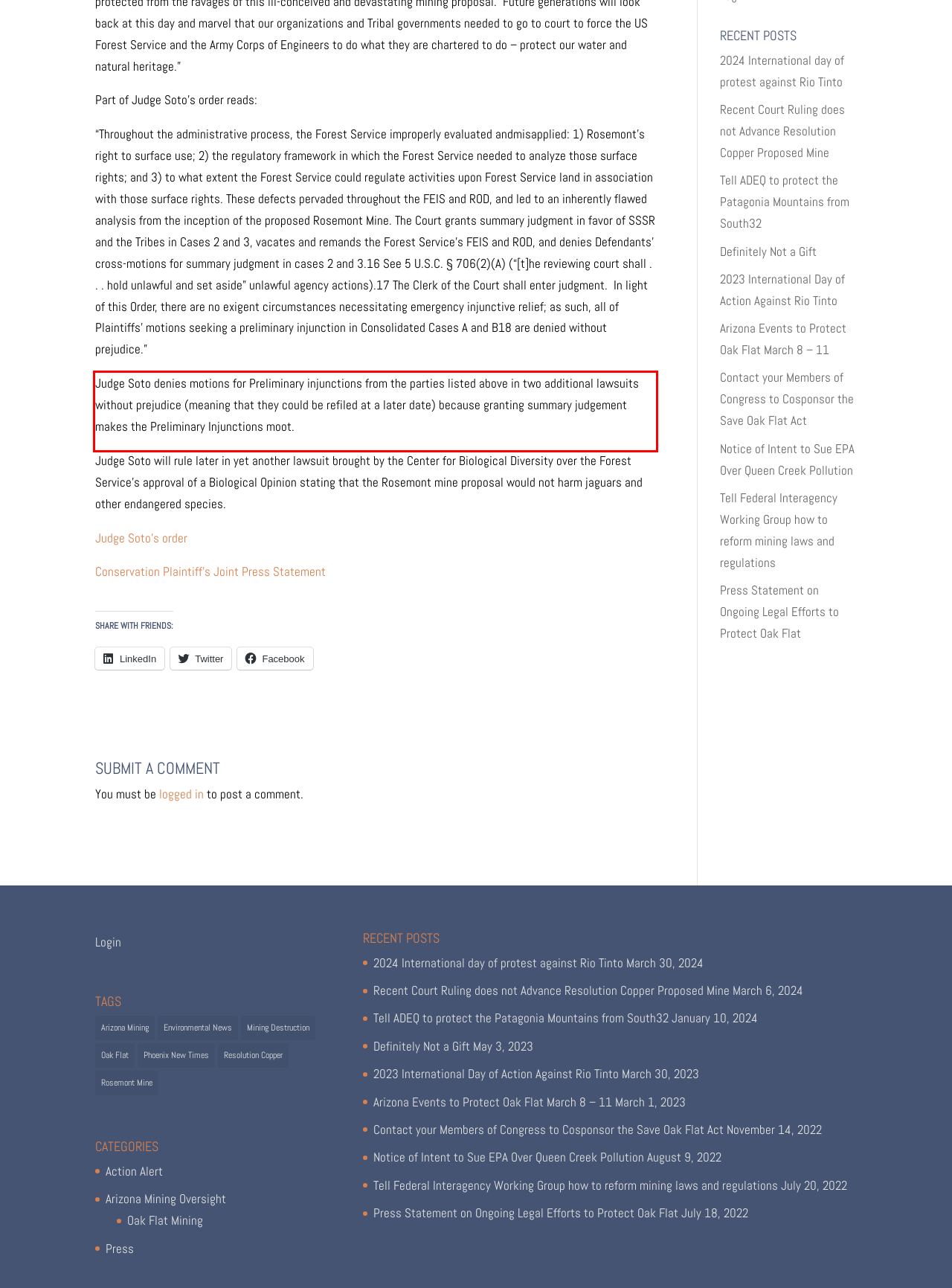Given a webpage screenshot, locate the red bounding box and extract the text content found inside it.

Judge Soto denies motions for Preliminary injunctions from the parties listed above in two additional lawsuits without prejudice (meaning that they could be refiled at a later date) because granting summary judgement makes the Preliminary Injunctions moot.